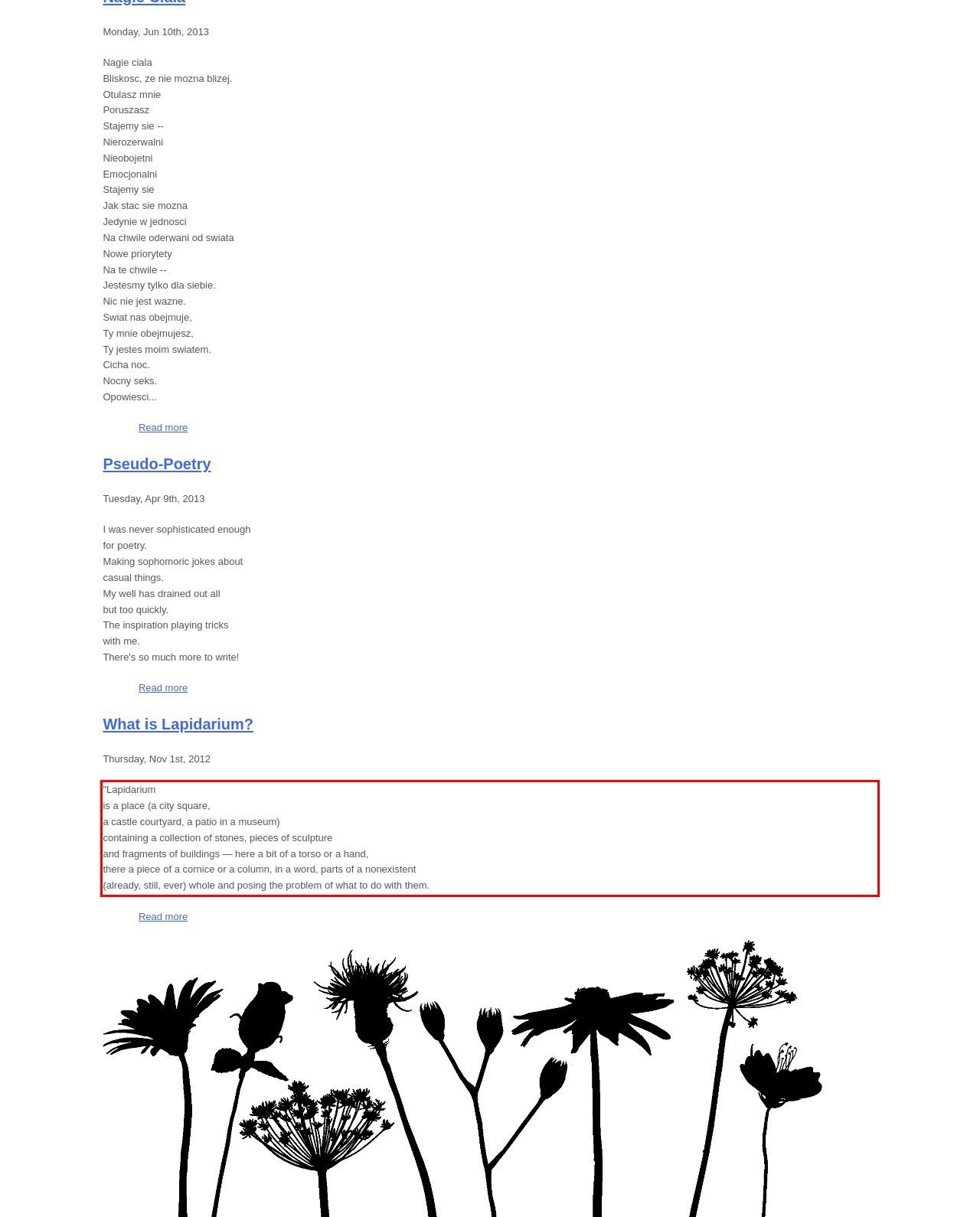Observe the screenshot of the webpage, locate the red bounding box, and extract the text content within it.

"Lapidarium is a place (a city square, a castle courtyard, a patio in a museum) containing a collection of stones, pieces of sculpture and fragments of buildings — here a bit of a torso or a hand, there a piece of a cornice or a column, in a word, parts of a nonexistent (already, still, ever) whole and posing the problem of what to do with them.